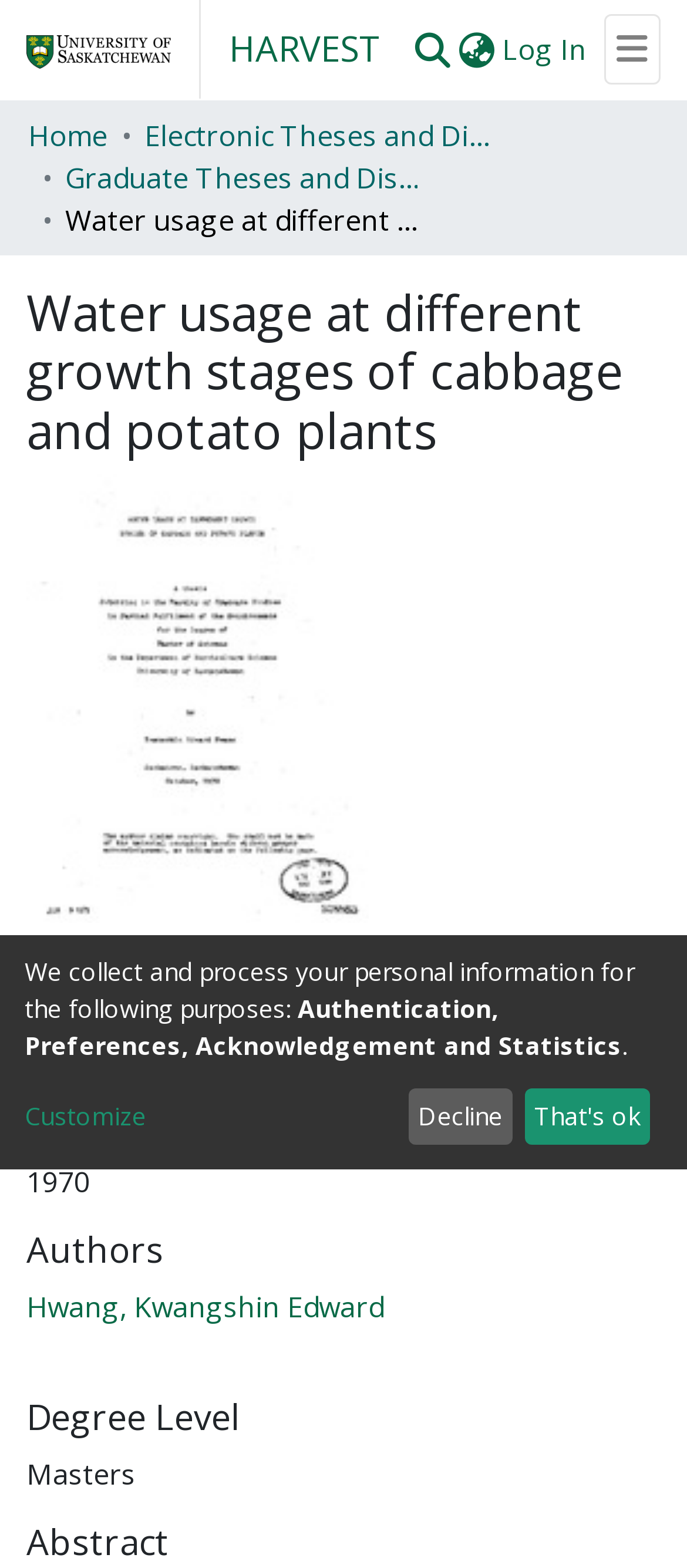Pinpoint the bounding box coordinates of the clickable element to carry out the following instruction: "Switch language."

[0.662, 0.018, 0.726, 0.045]